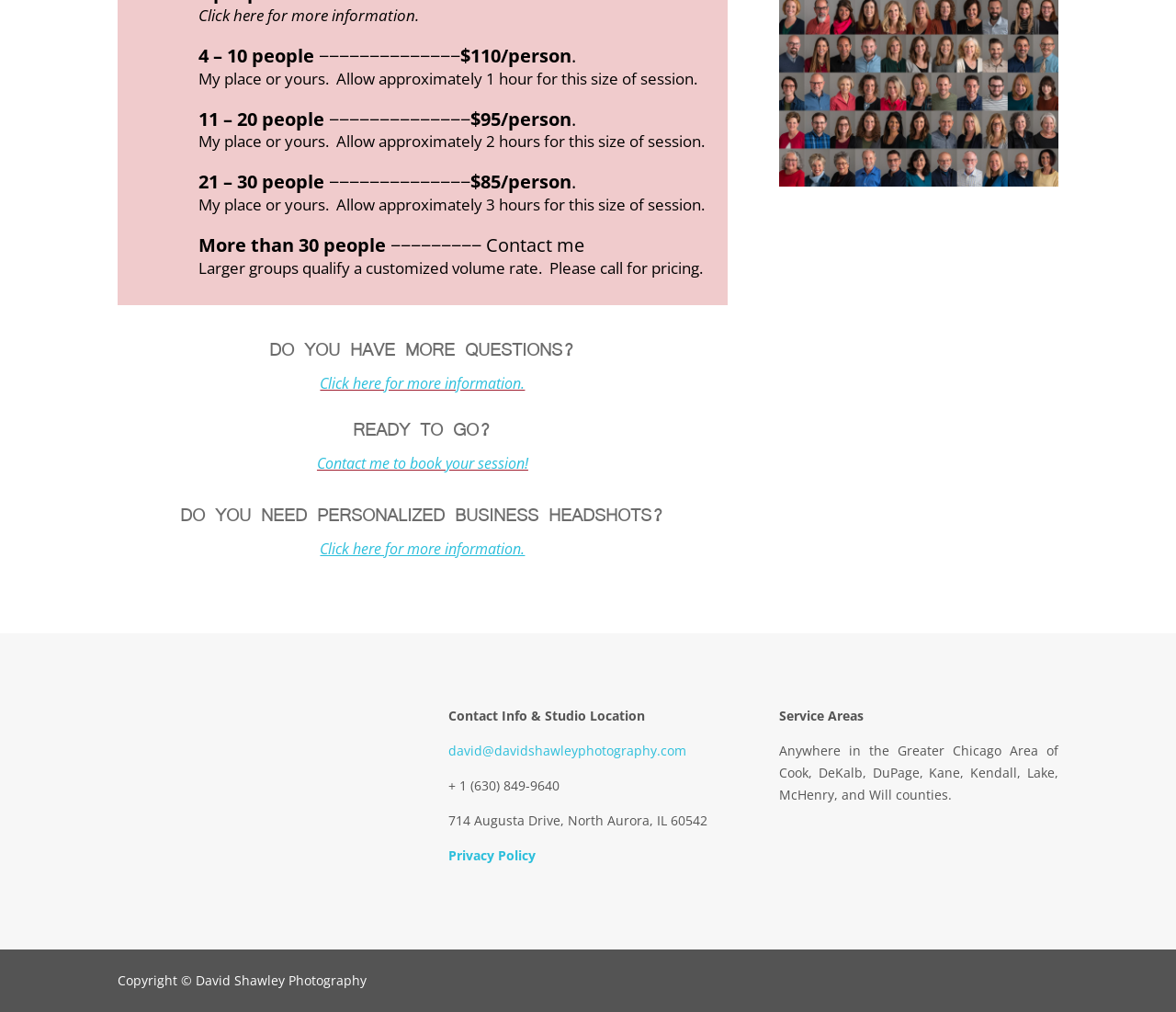Give the bounding box coordinates for this UI element: "Click here for more information.". The coordinates should be four float numbers between 0 and 1, arranged as [left, top, right, bottom].

[0.272, 0.533, 0.446, 0.552]